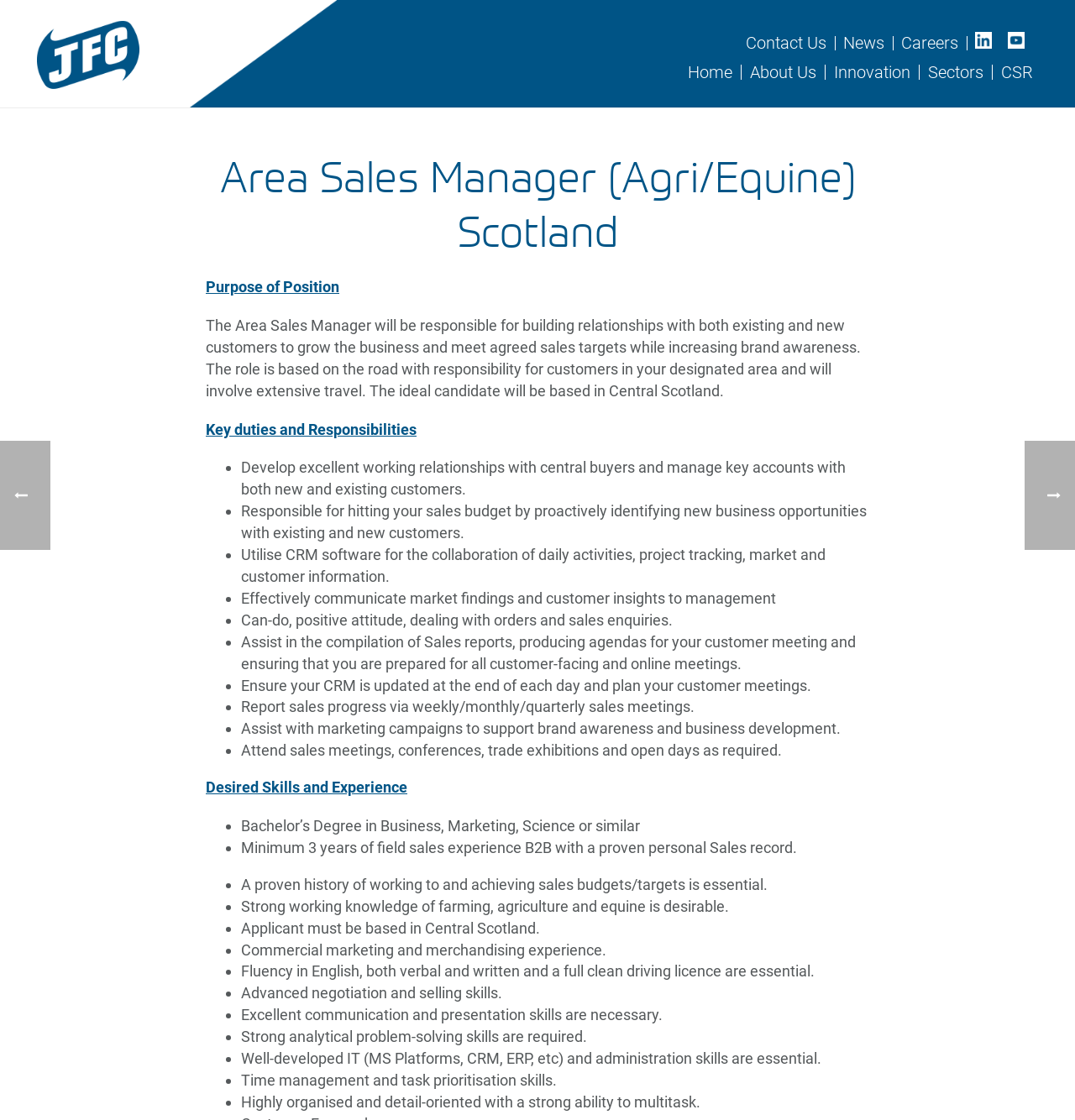Point out the bounding box coordinates of the section to click in order to follow this instruction: "Click the Post Comment button".

None